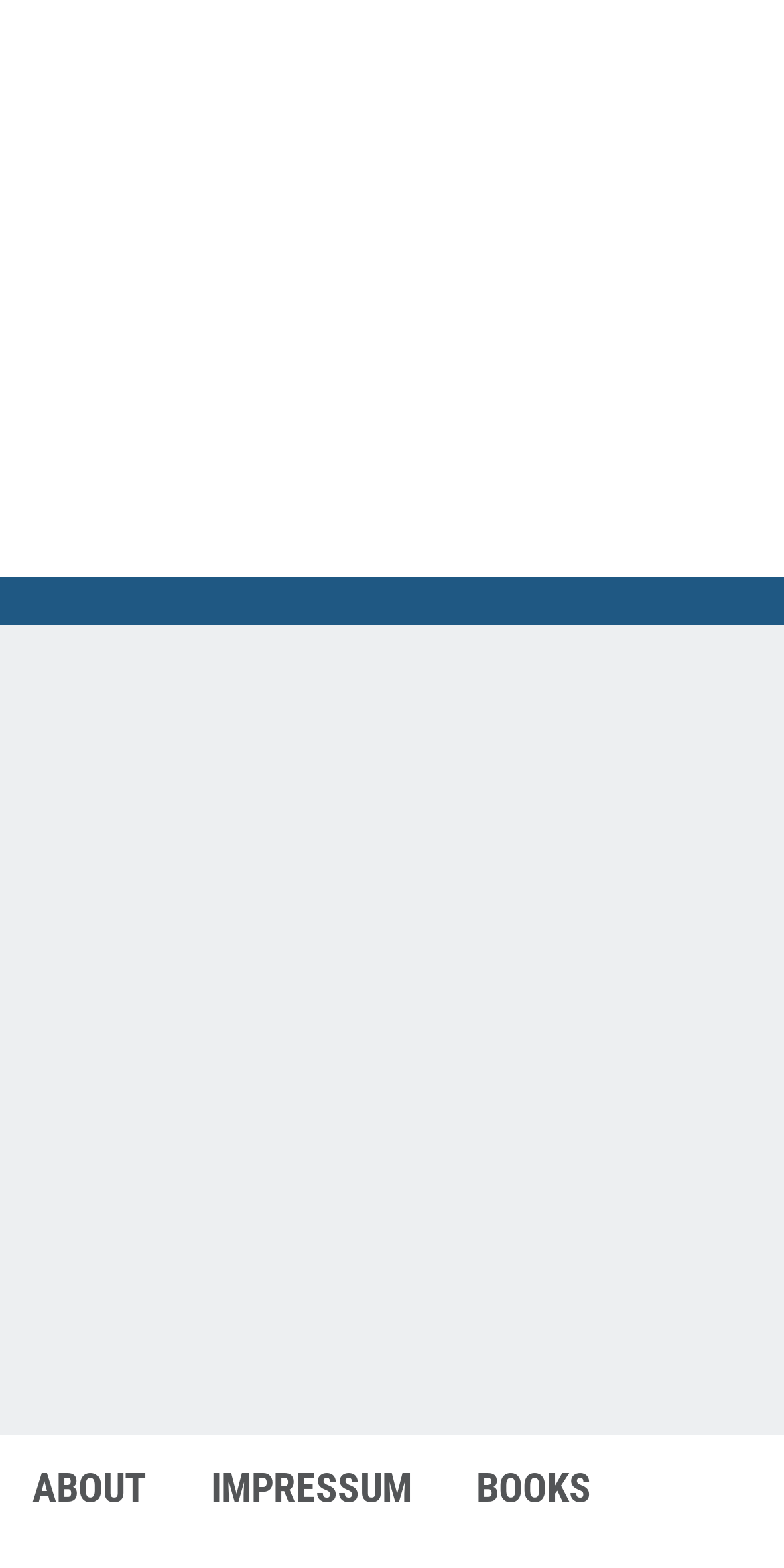Answer the question in a single word or phrase:
What is the address of CfBS Center for Business Studies AG?

Schlossberg 1d, CH-6343 Rotkreuz-Risch